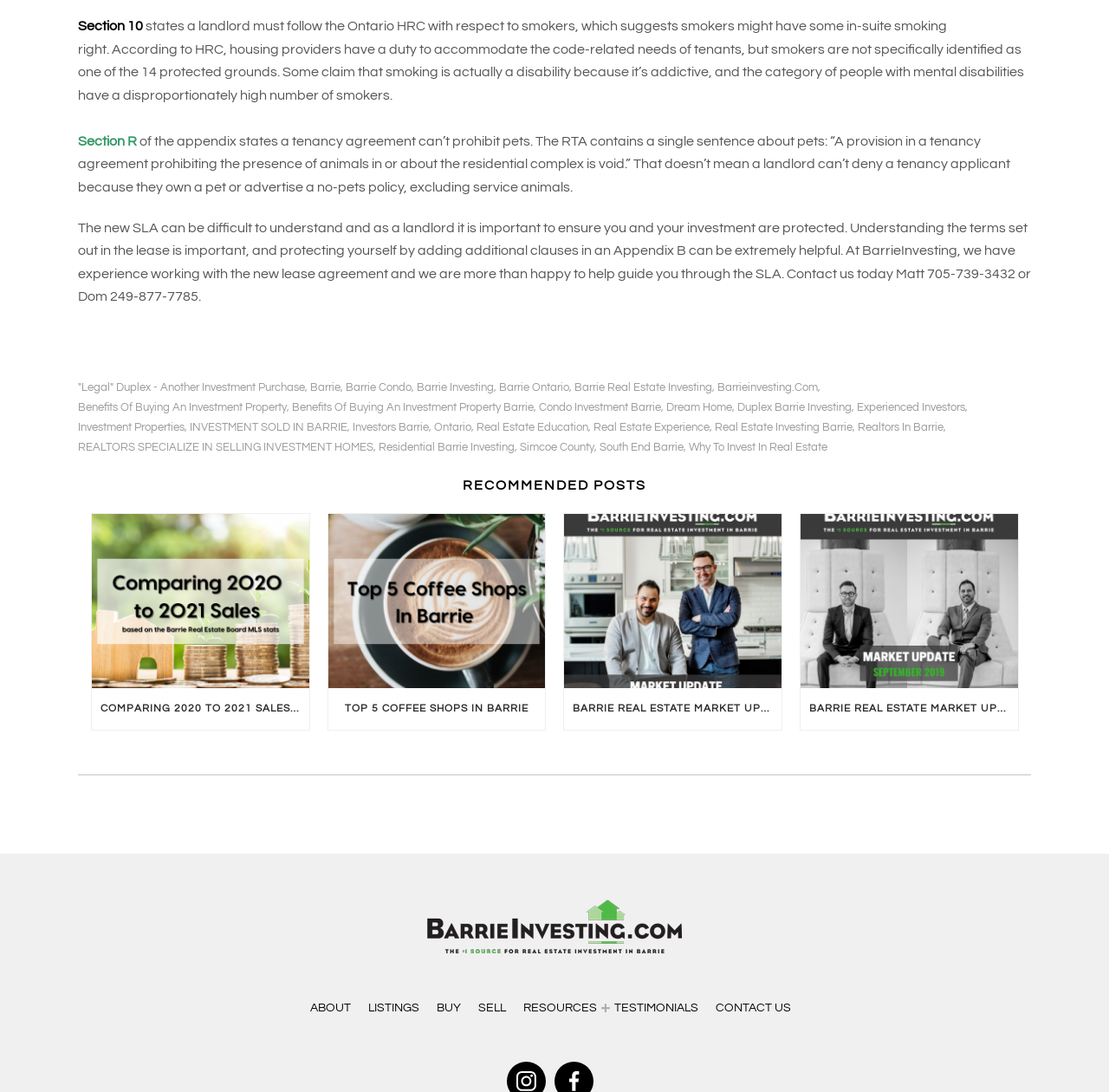Find the bounding box coordinates of the clickable area required to complete the following action: "Visit the 'ABOUT' page".

[0.275, 0.911, 0.328, 0.937]